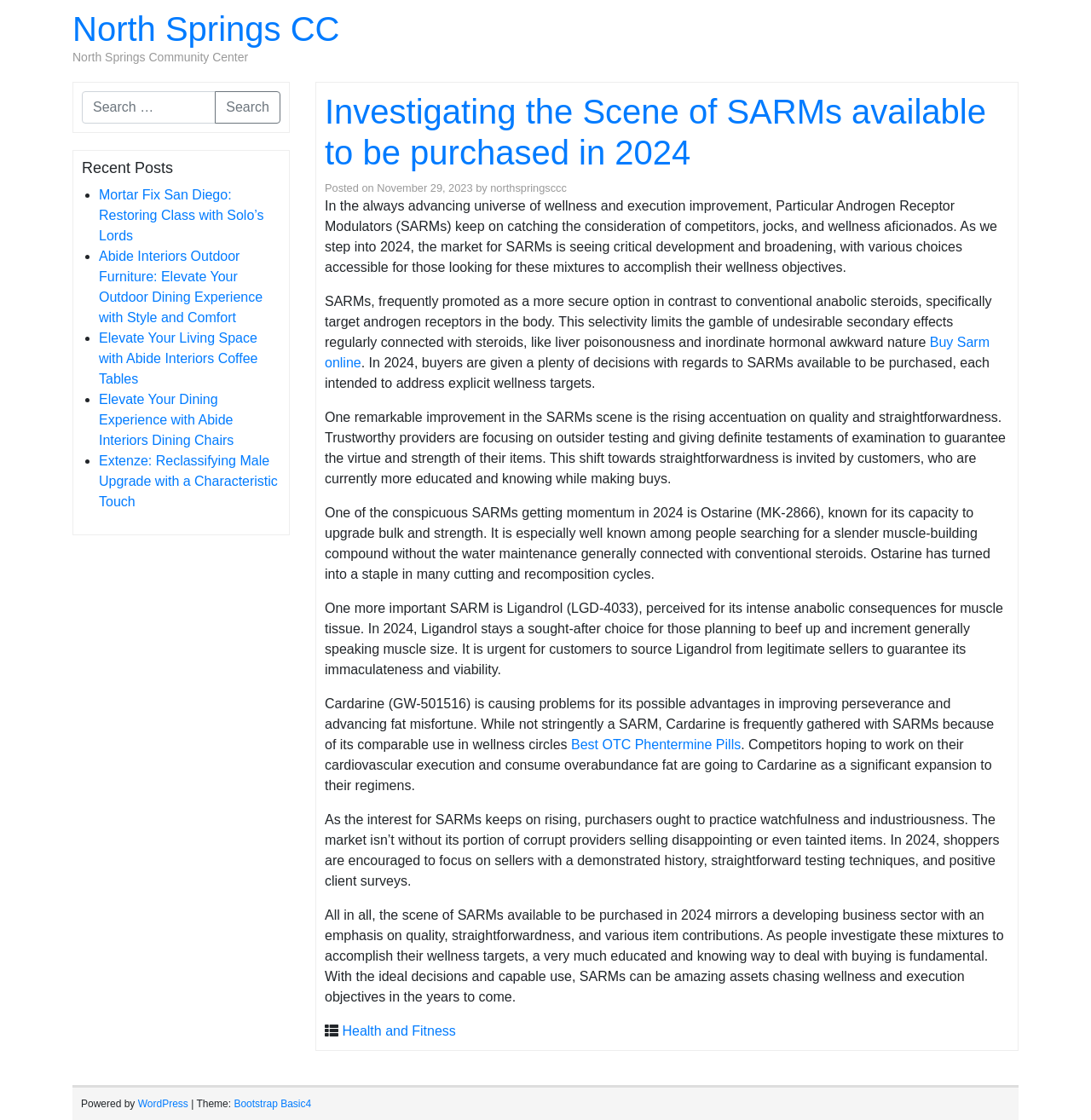Determine the main text heading of the webpage and provide its content.

North Springs CC